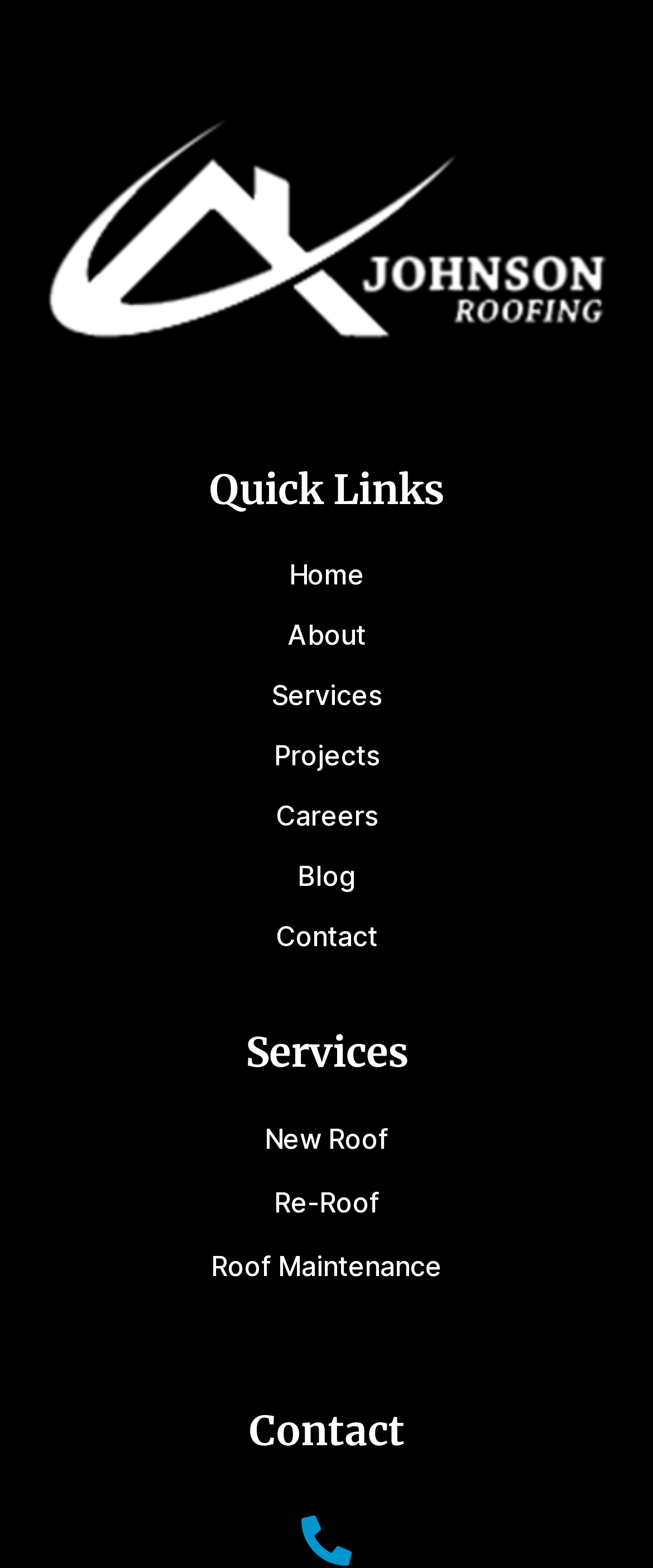How many headings are present on the webpage? From the image, respond with a single word or brief phrase.

3